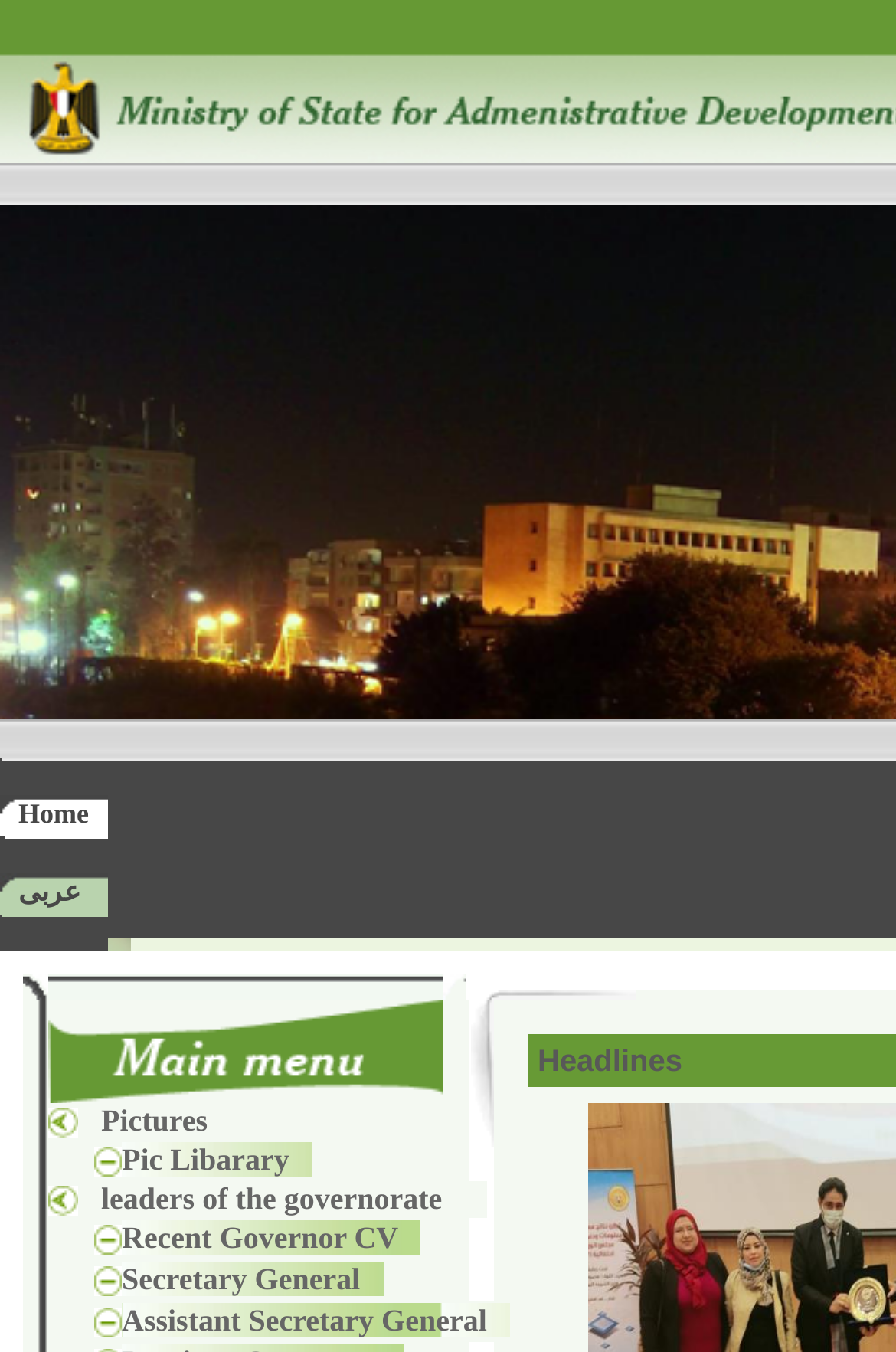Find the bounding box coordinates for the area you need to click to carry out the instruction: "View Admit Card". The coordinates should be four float numbers between 0 and 1, indicated as [left, top, right, bottom].

None